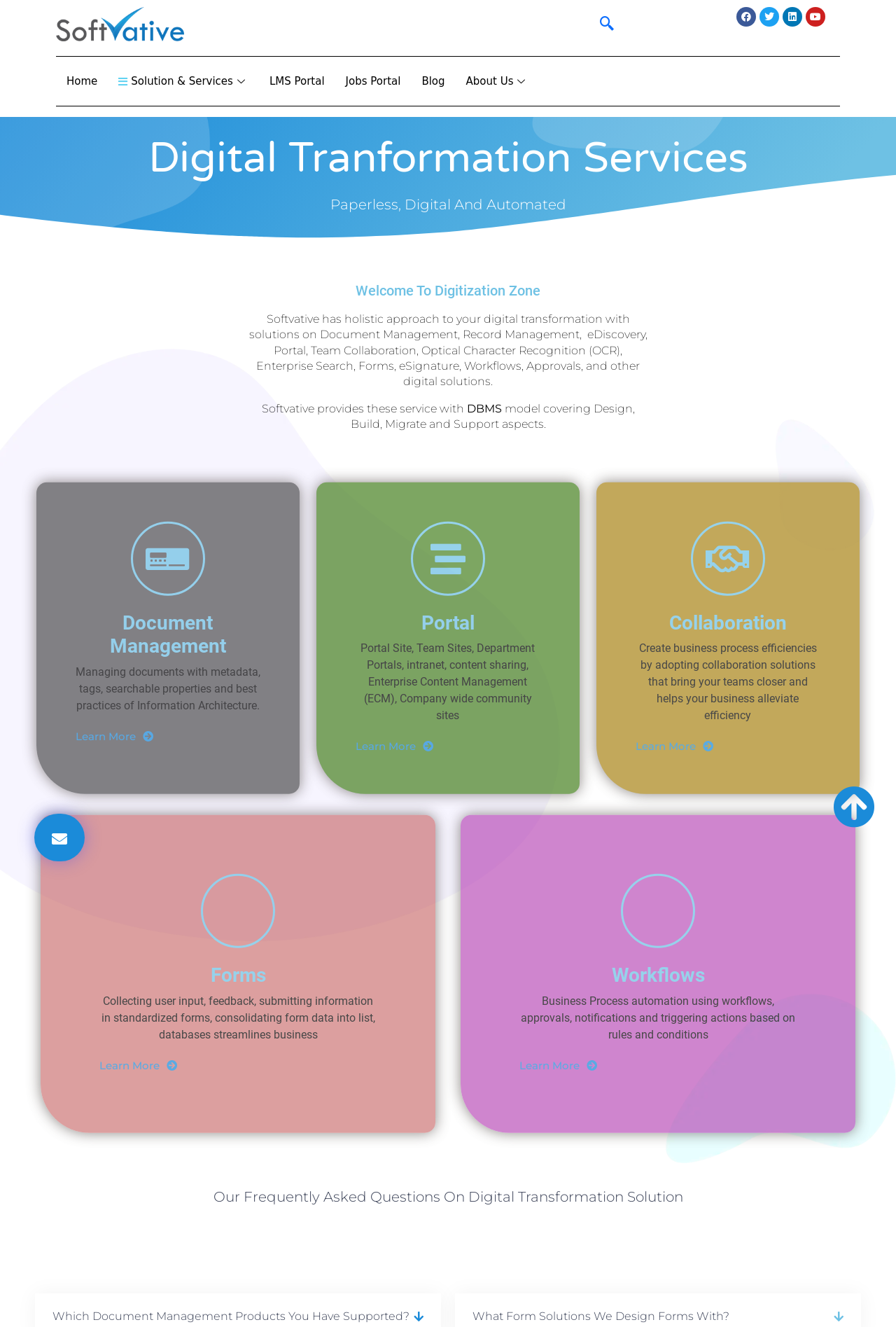What is the purpose of the 'FAQ' section?
Based on the visual, give a brief answer using one word or a short phrase.

To answer frequently asked questions